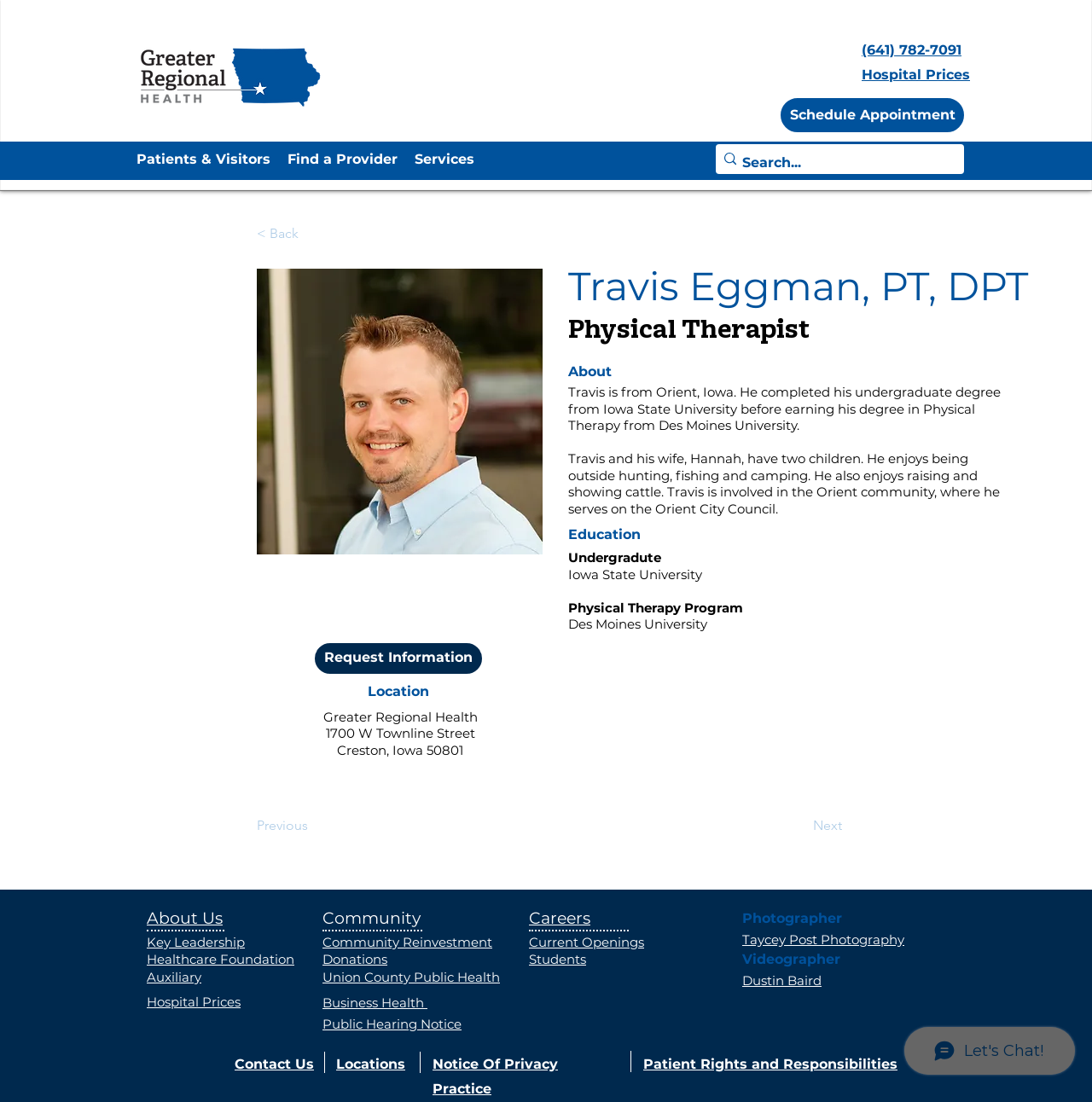Locate the bounding box coordinates of the clickable part needed for the task: "Schedule an appointment".

[0.715, 0.089, 0.883, 0.12]